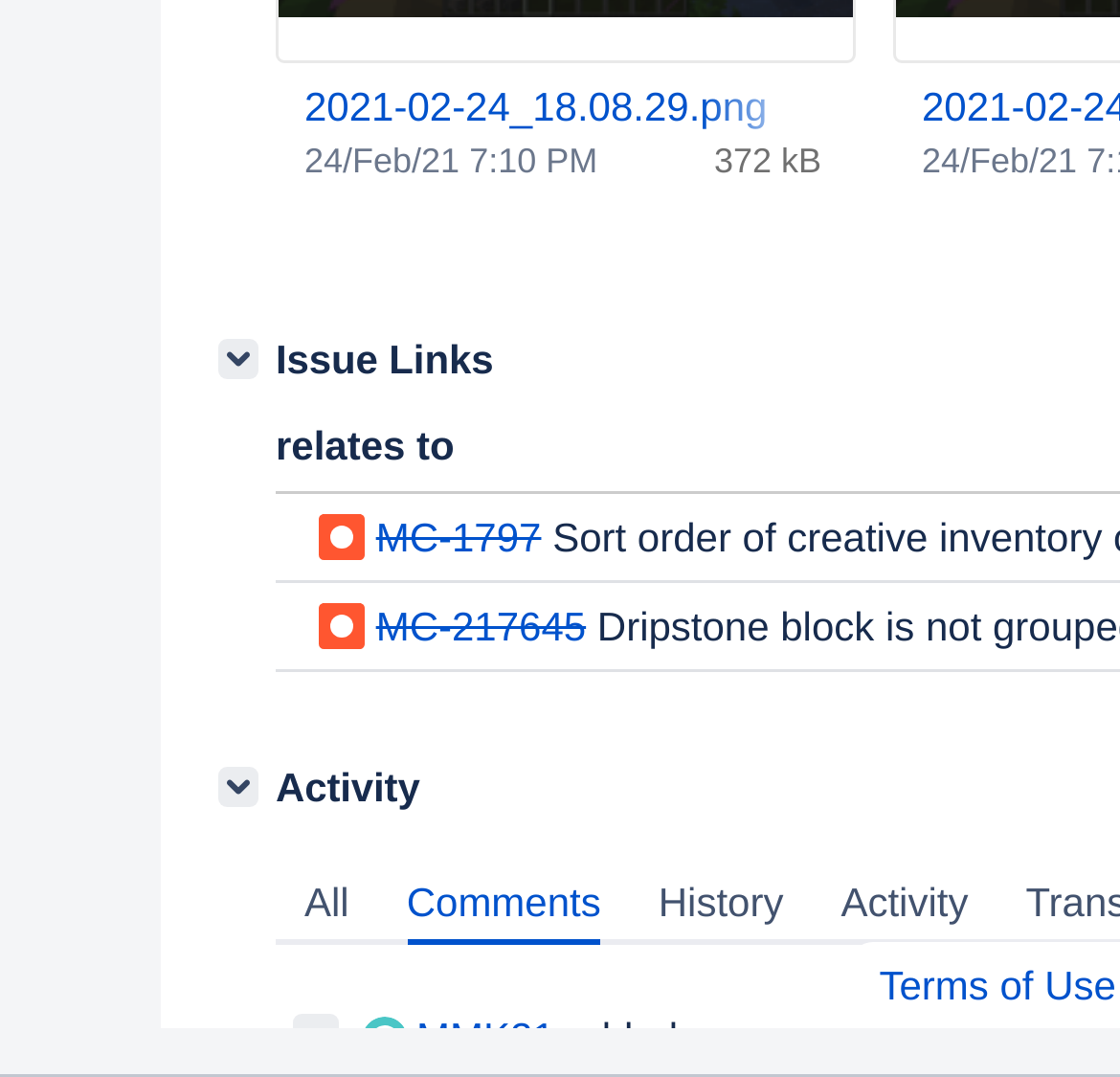Please answer the following question using a single word or phrase: Who added a comment on 14/Dec/21 9:04 PM?

MMK21